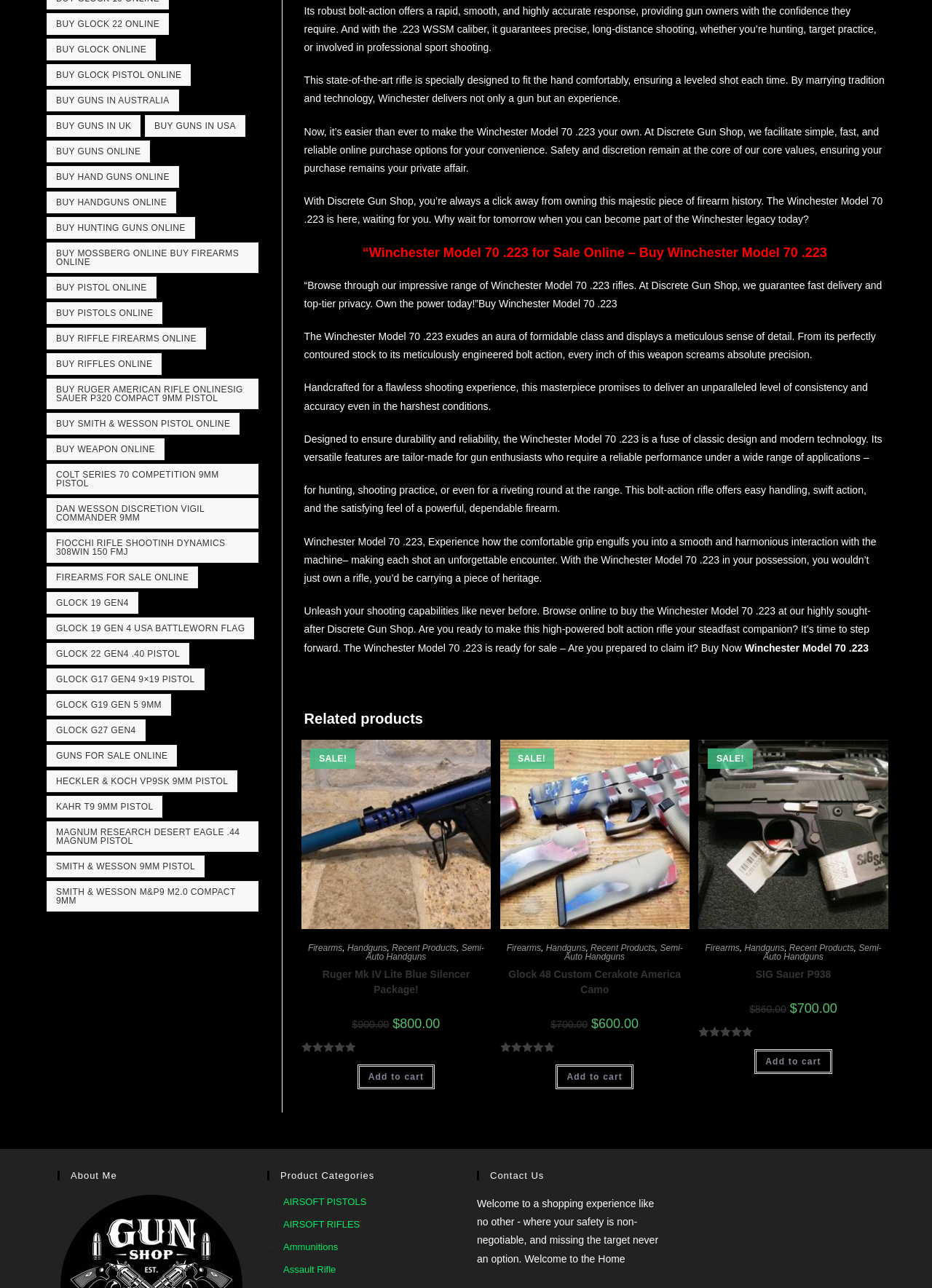Indicate the bounding box coordinates of the element that needs to be clicked to satisfy the following instruction: "Buy SIG Sauer P938". The coordinates should be four float numbers between 0 and 1, i.e., [left, top, right, bottom].

[0.75, 0.642, 0.953, 0.652]